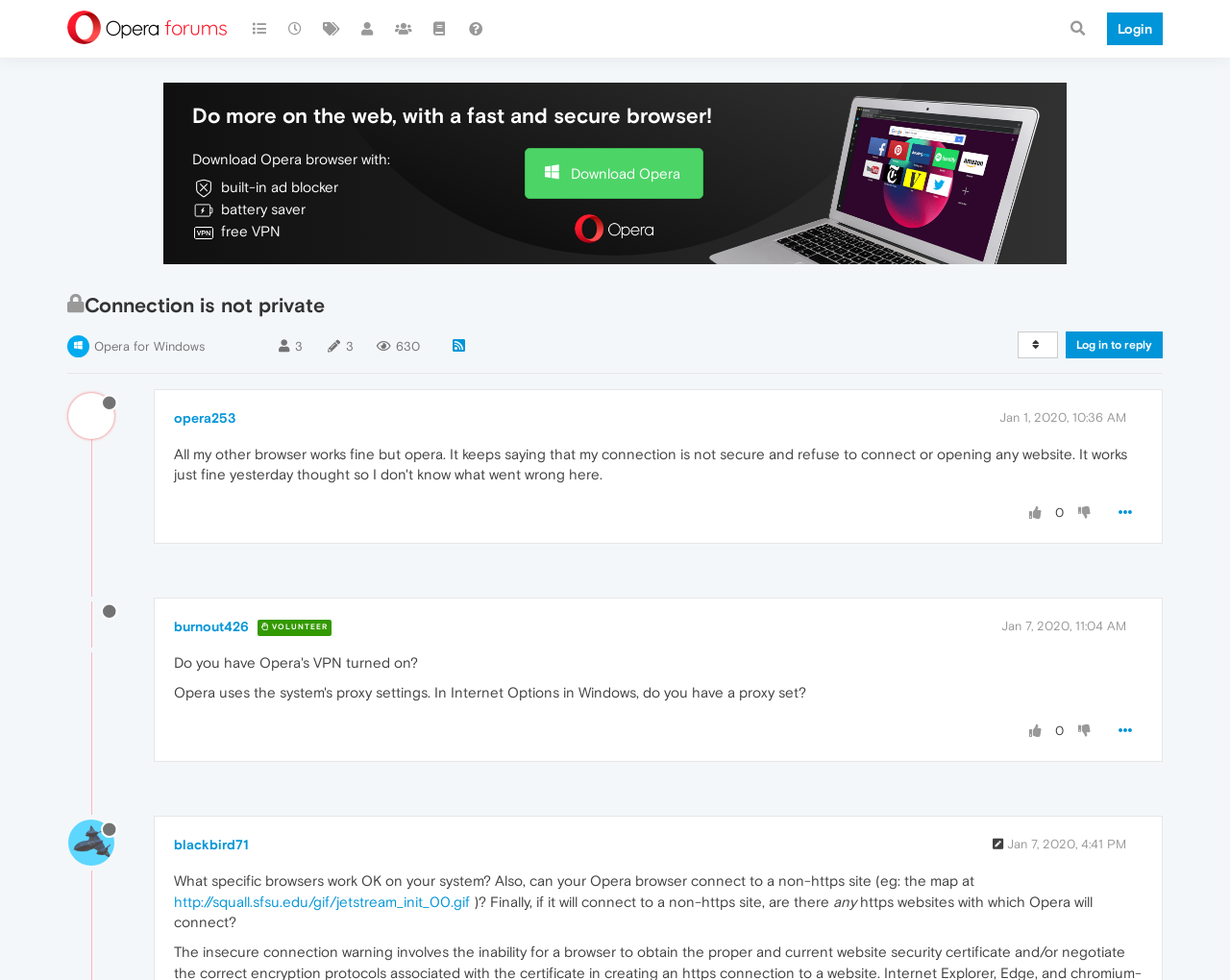Give a concise answer of one word or phrase to the question: 
What is the topic of discussion in the forum?

Connection is not private